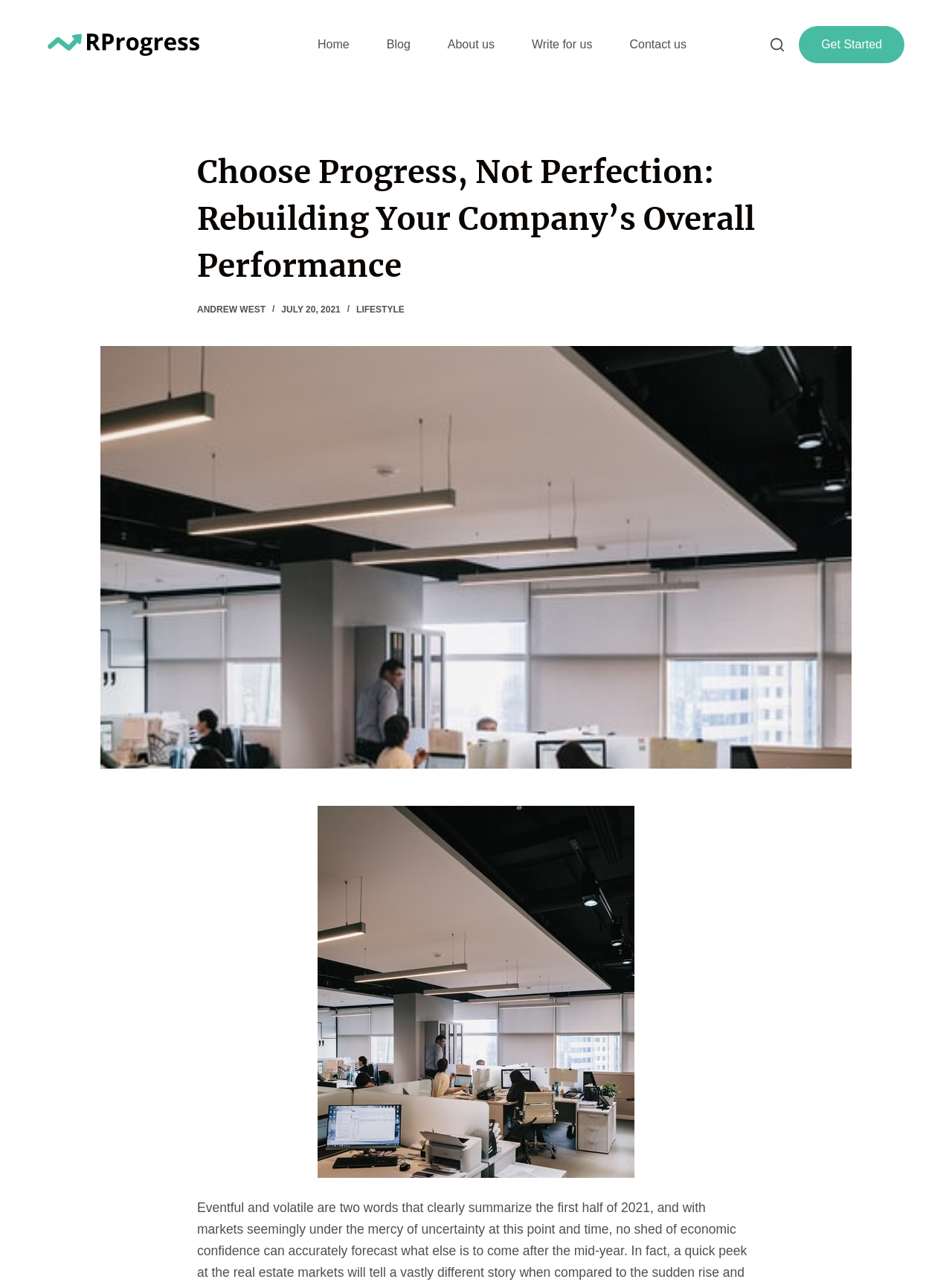Locate the bounding box of the user interface element based on this description: "Home".

[0.314, 0.021, 0.387, 0.049]